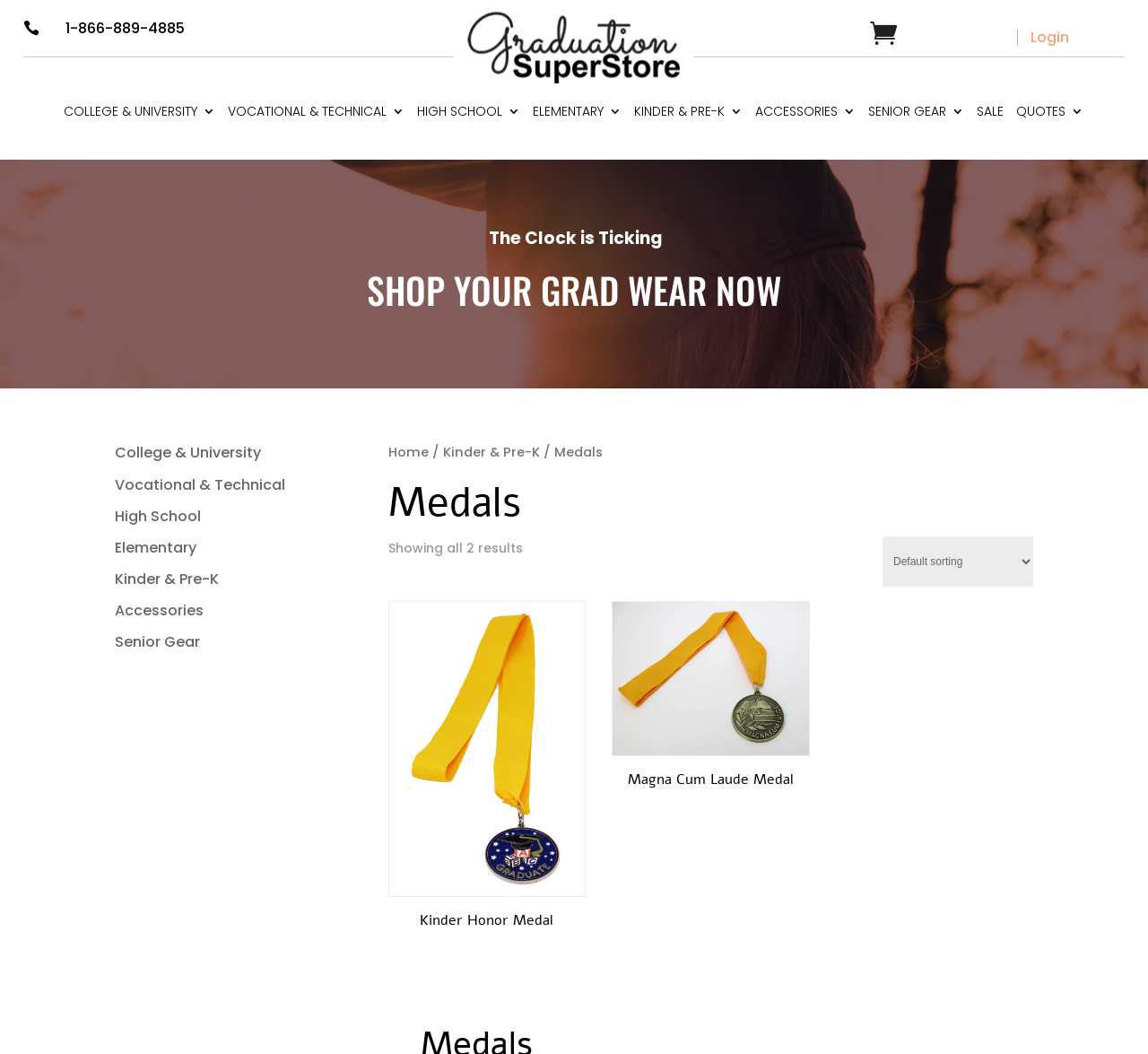How many navigation links are there?
Based on the image, answer the question with as much detail as possible.

I counted the number of navigation links by looking at the links with text 'COLLEGE & UNIVERSITY', 'VOCATIONAL & TECHNICAL', 'HIGH SCHOOL', 'ELEMENTARY', 'KINDER & PRE-K', 'ACCESSORIES', 'SENIOR GEAR', and 'SALE'.